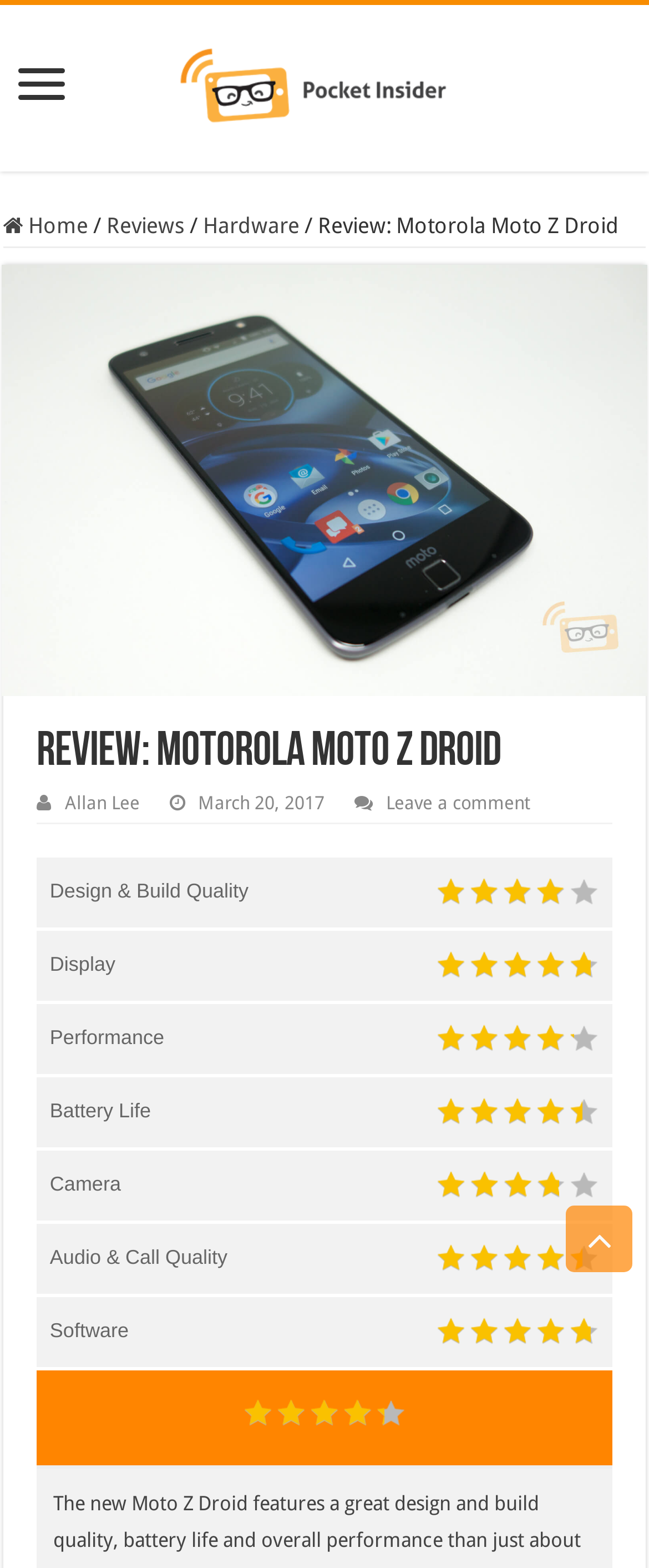What is the name of the reviewed phone?
Using the image, answer in one word or phrase.

Moto Z Droid